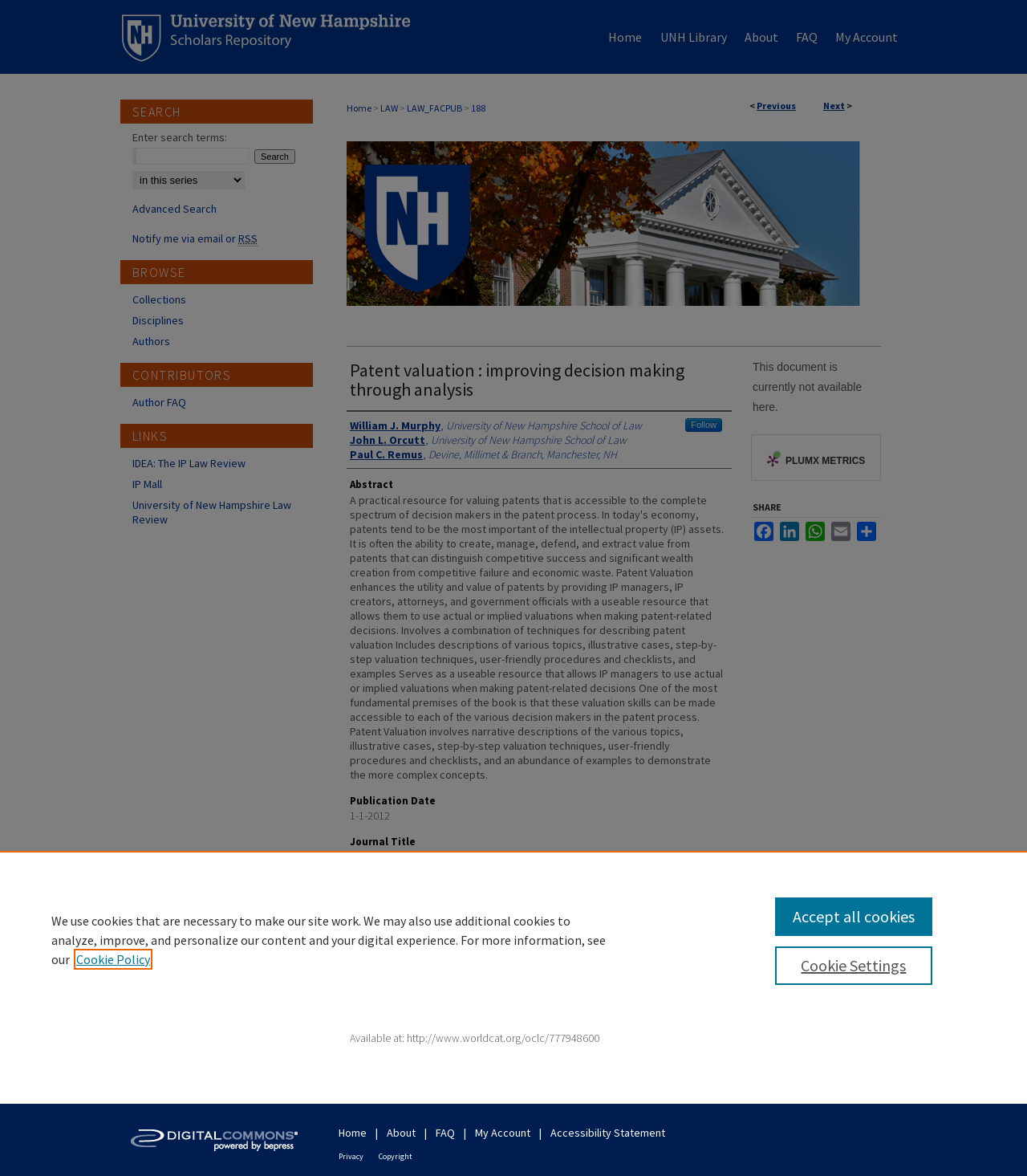What is the title of the book?
Using the image as a reference, answer the question in detail.

I found the title of the book by looking at the heading element with the text 'Patent valuation : improving decision making through analysis' which is located at the top of the webpage.